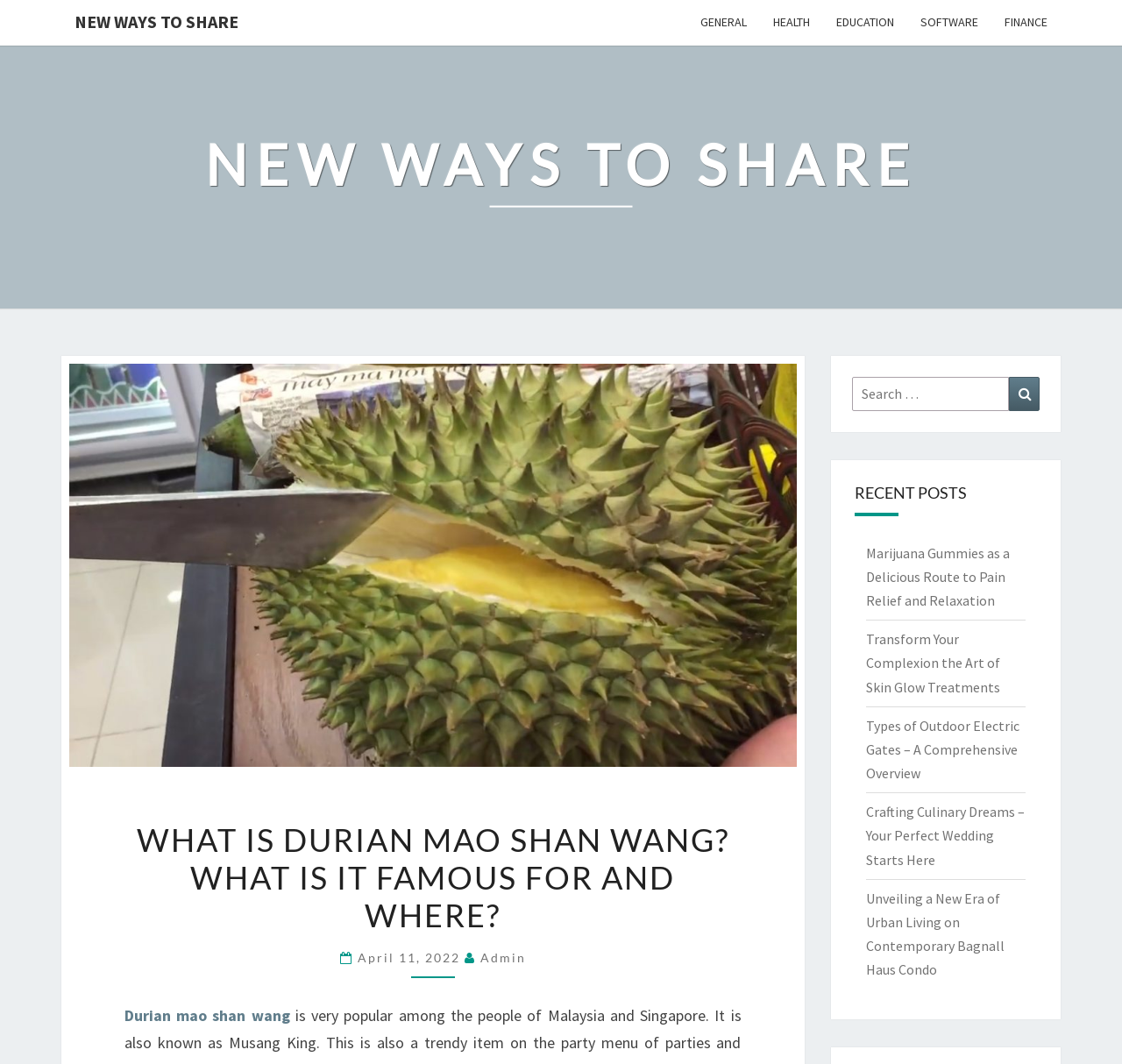Use a single word or phrase to answer the question:
How many categories are available in the top menu?

6